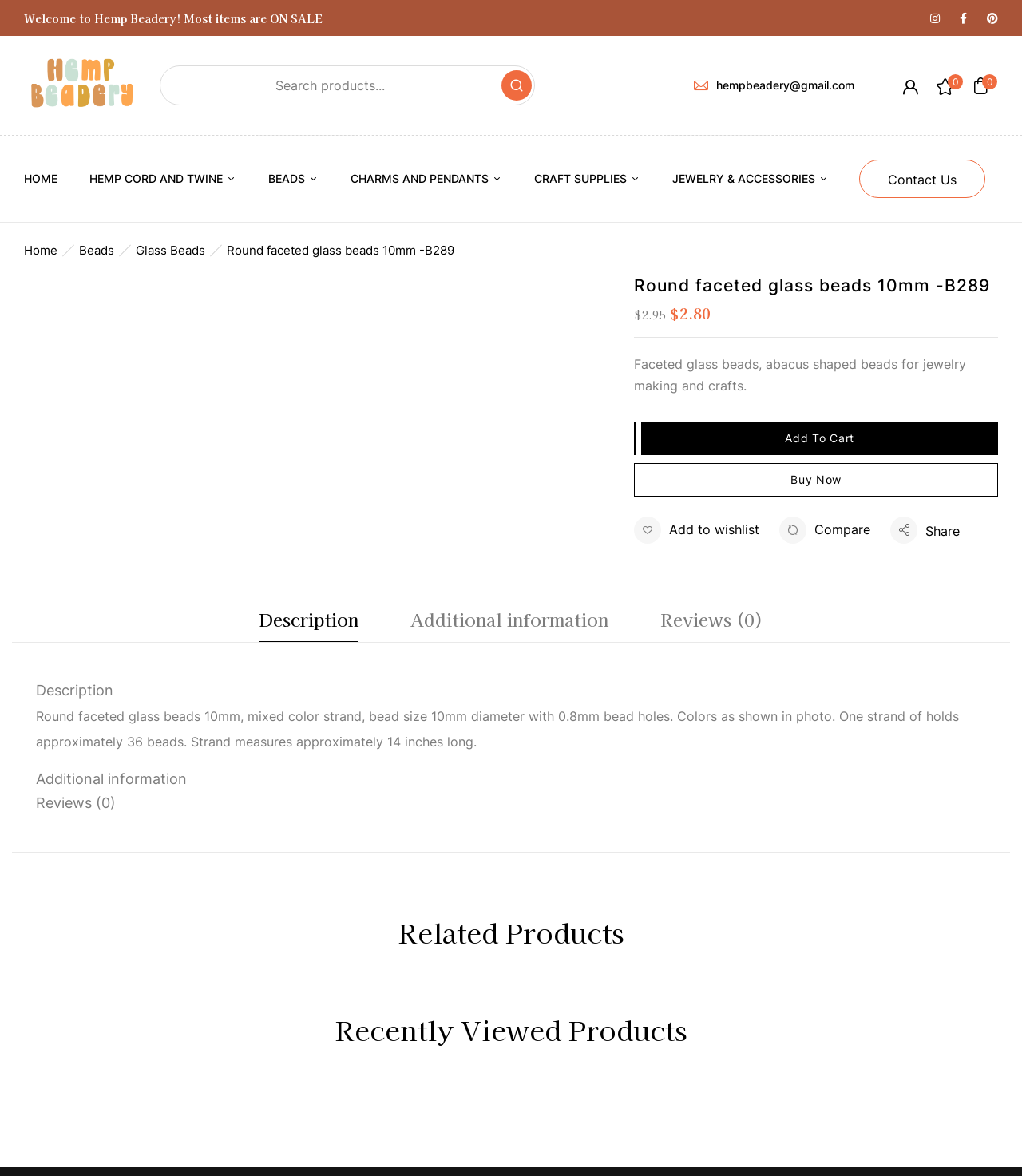Please find and report the bounding box coordinates of the element to click in order to perform the following action: "View the 'Description' tab". The coordinates should be expressed as four float numbers between 0 and 1, in the format [left, top, right, bottom].

[0.253, 0.514, 0.351, 0.546]